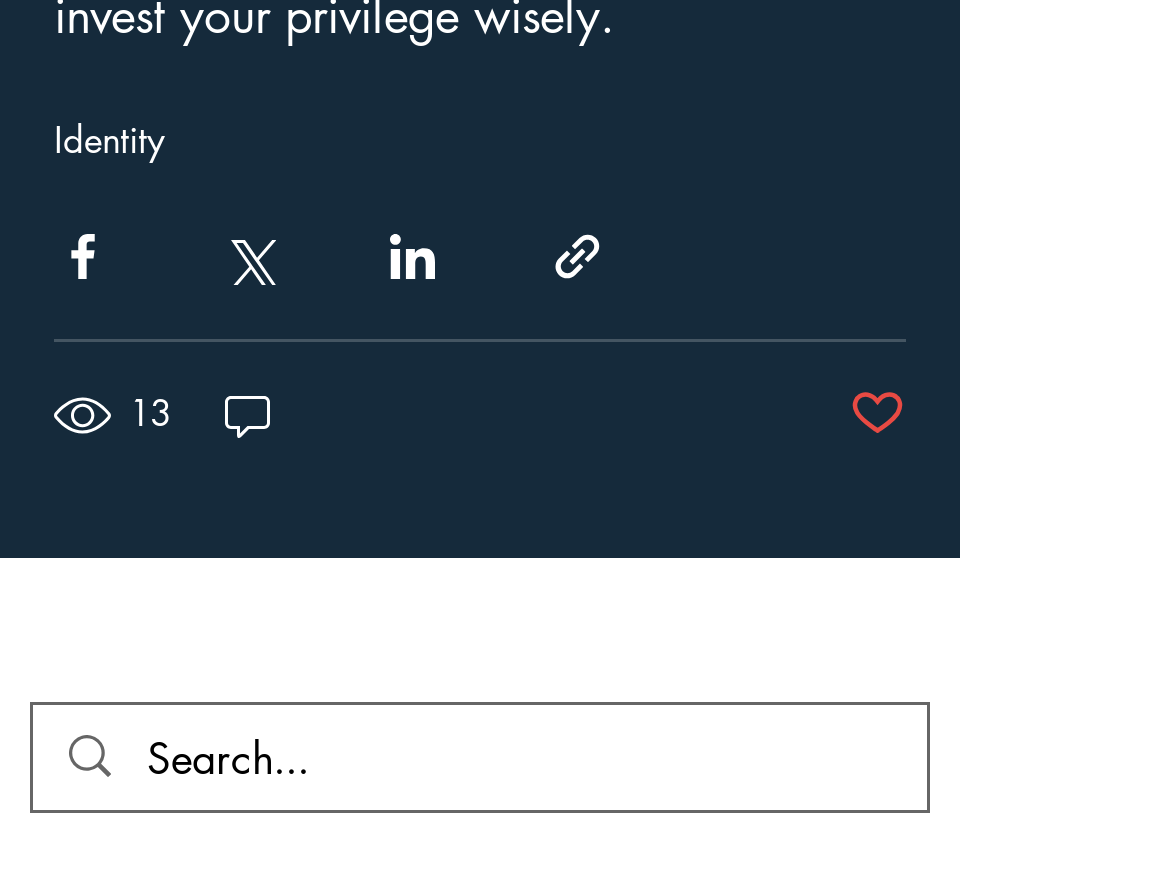Reply to the question with a brief word or phrase: How many social media platforms are listed?

11